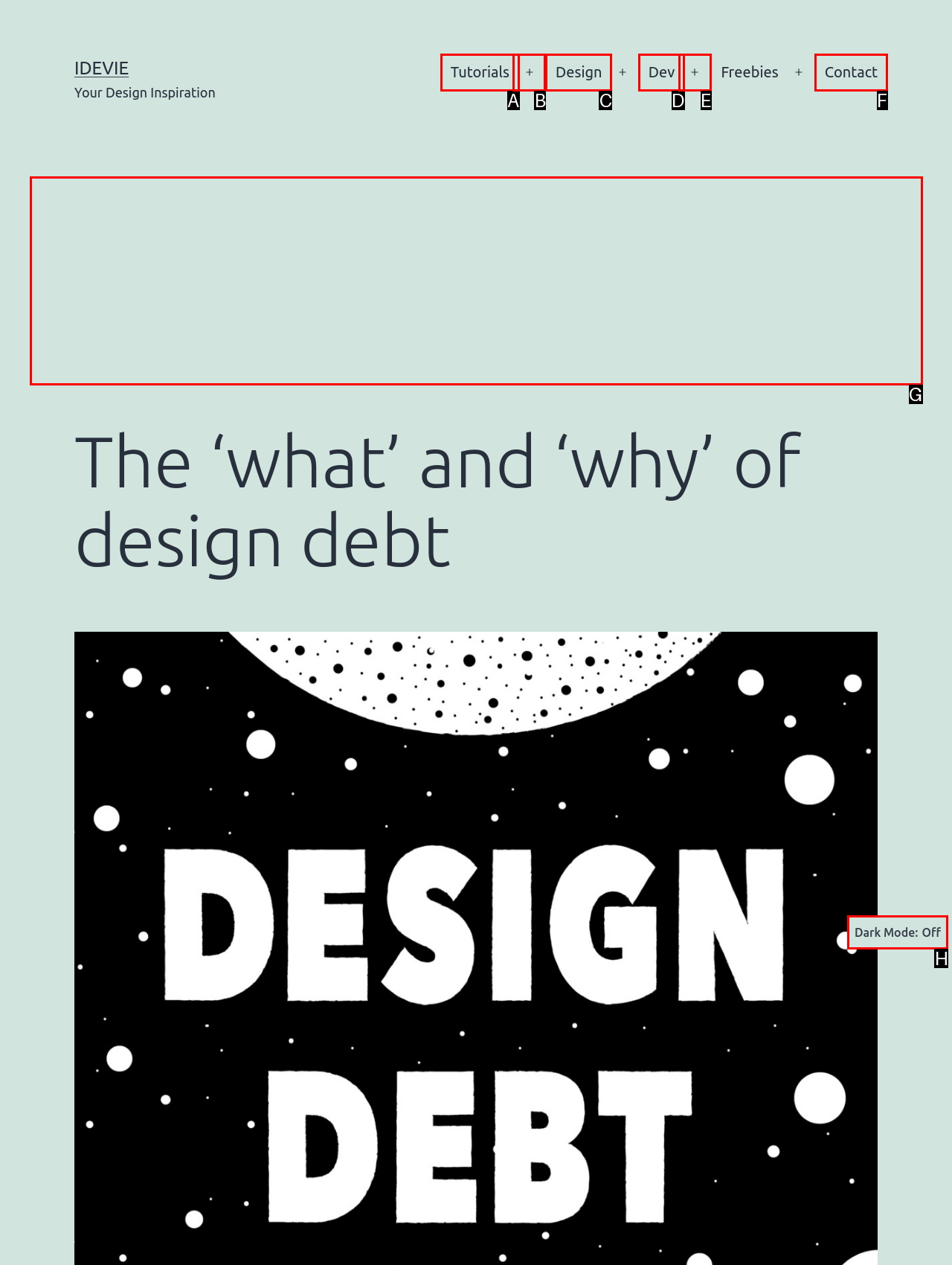Determine which HTML element to click on in order to complete the action: Toggle Dark Mode.
Reply with the letter of the selected option.

H